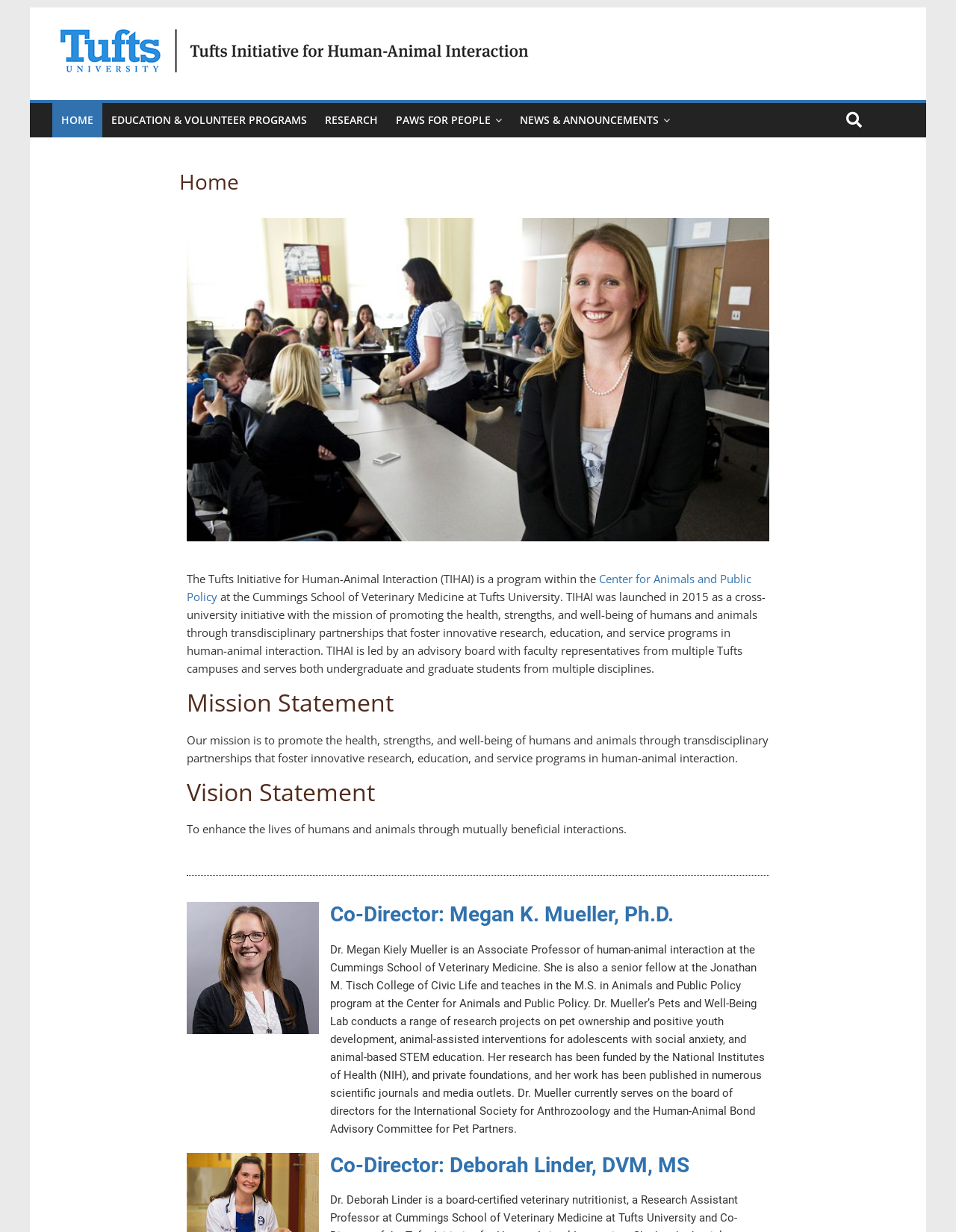Can you find the bounding box coordinates for the element to click on to achieve the instruction: "Learn about Co-Director: Megan K. Mueller, Ph.D."?

[0.345, 0.732, 0.805, 0.764]